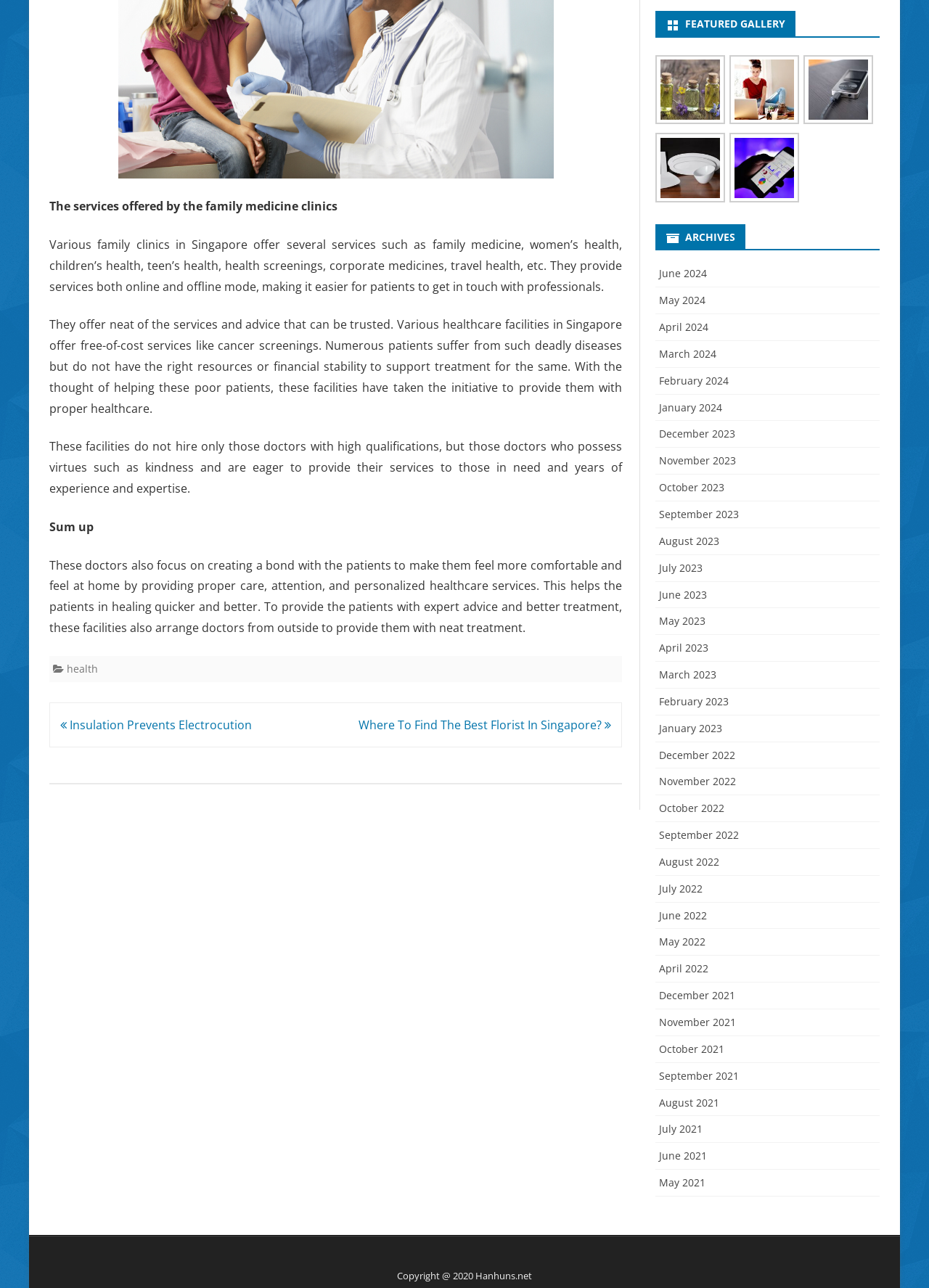Specify the bounding box coordinates of the region I need to click to perform the following instruction: "Browse the 'FEATURED GALLERY'". The coordinates must be four float numbers in the range of 0 to 1, i.e., [left, top, right, bottom].

[0.706, 0.009, 0.947, 0.029]